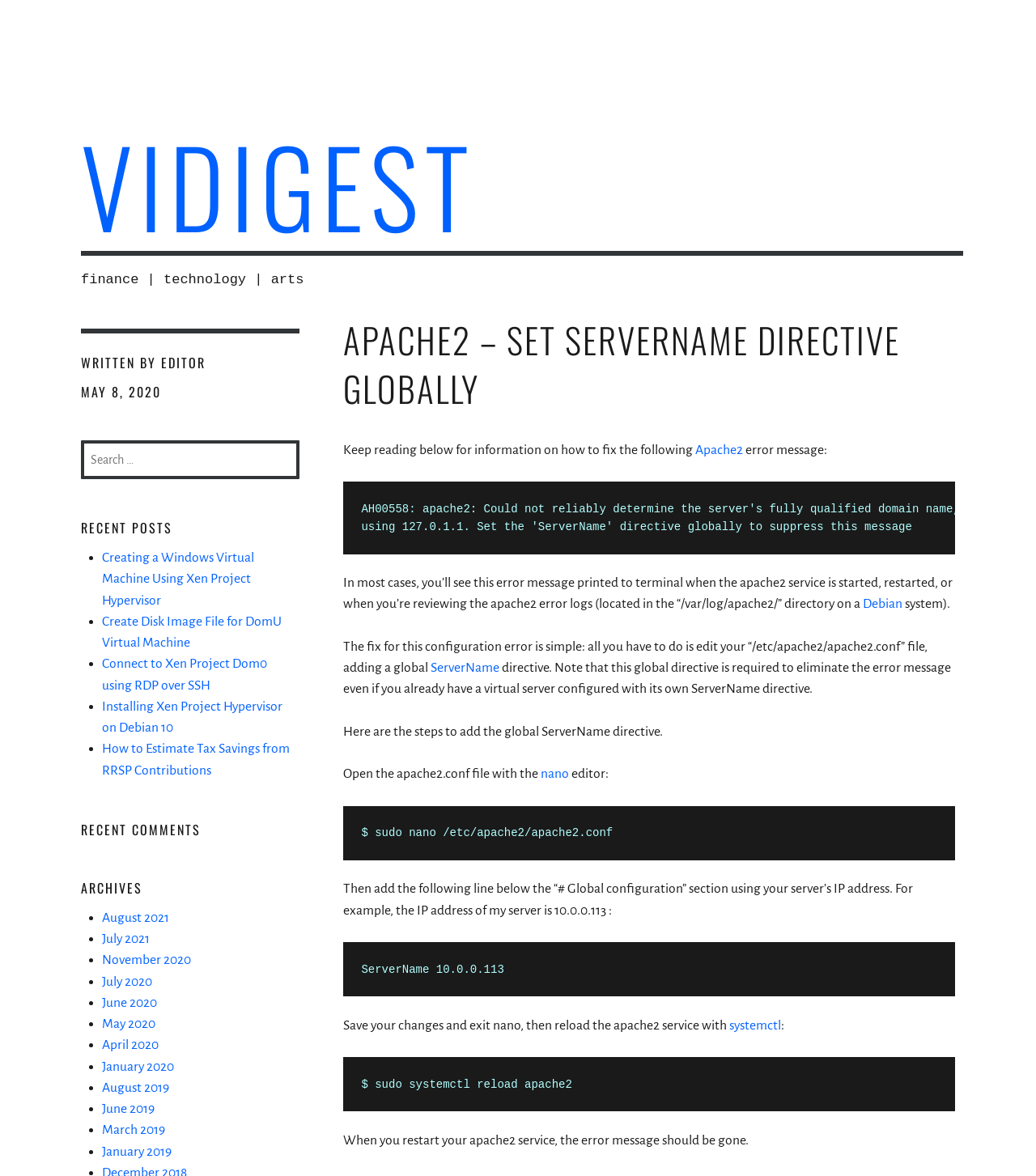Using the image as a reference, answer the following question in as much detail as possible:
What is the command to reload the apache2 service?

The command 'sudo systemctl reload apache2' is used to reload the apache2 service after making changes to the apache2.conf file, which is necessary to apply the changes and fix the error message.